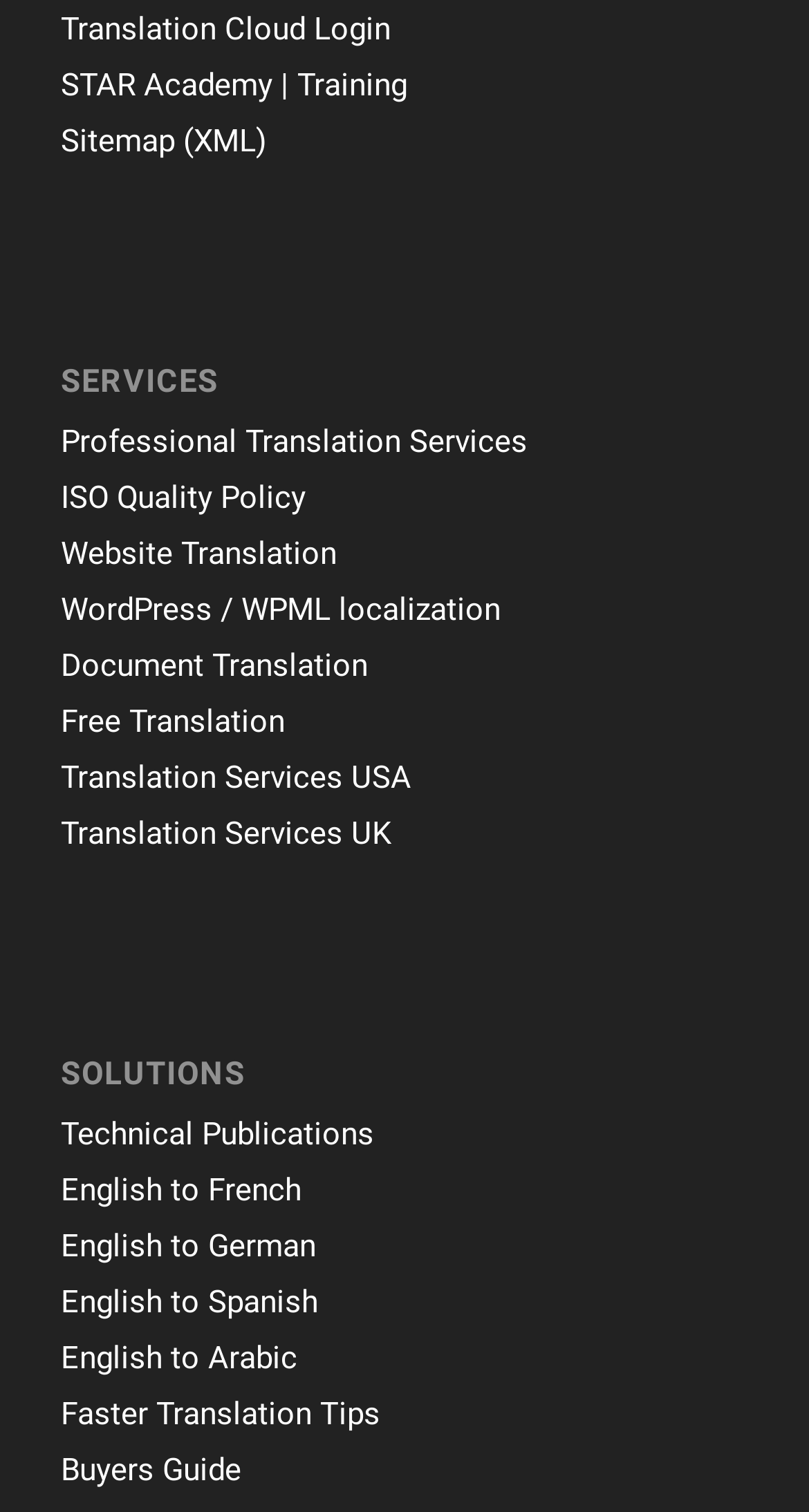Answer the question below using just one word or a short phrase: 
How many headings are on this webpage?

2